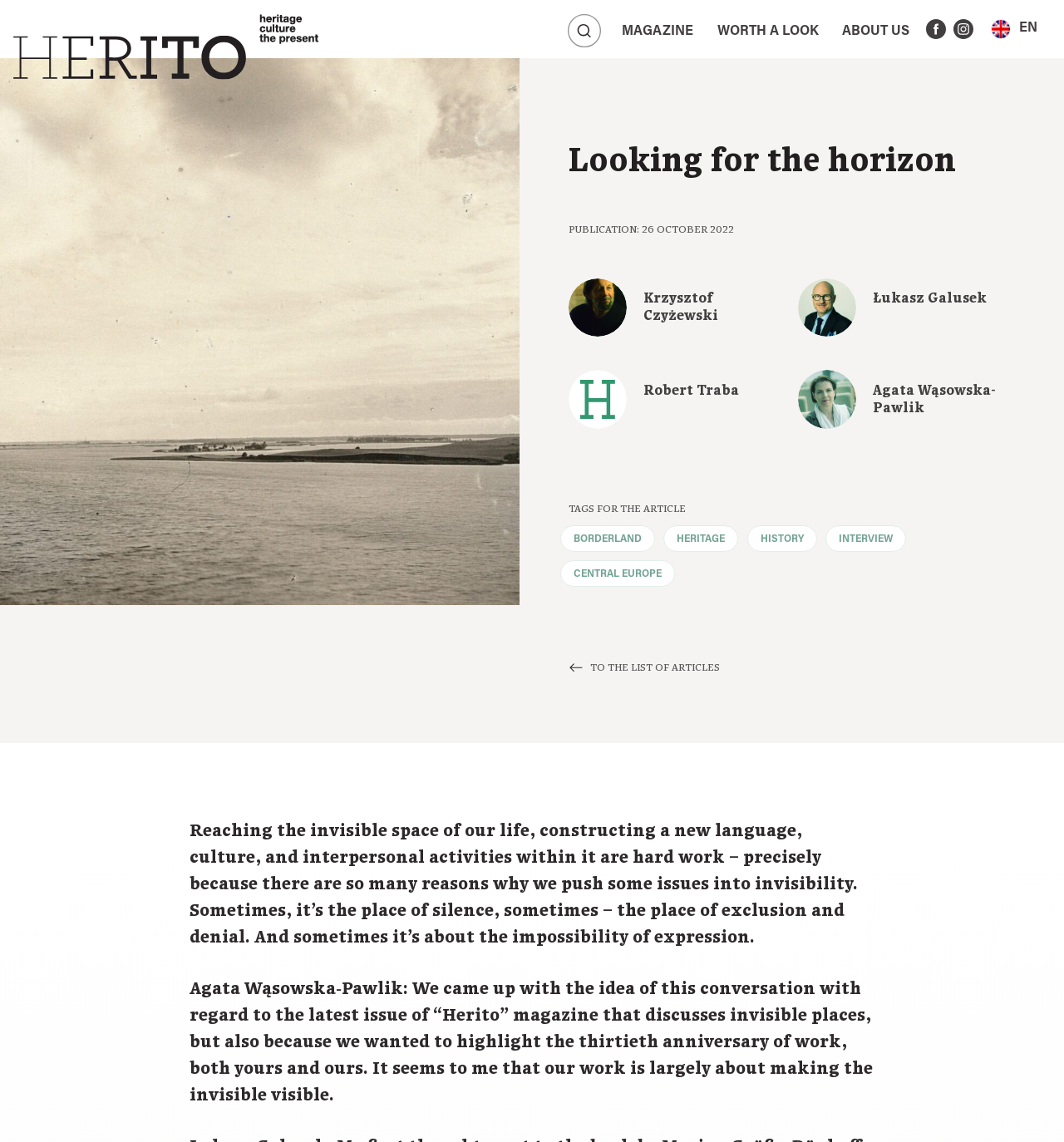Locate the bounding box coordinates of the area that needs to be clicked to fulfill the following instruction: "Click the 'EN' language button". The coordinates should be in the format of four float numbers between 0 and 1, namely [left, top, right, bottom].

[0.919, 0.001, 0.988, 0.05]